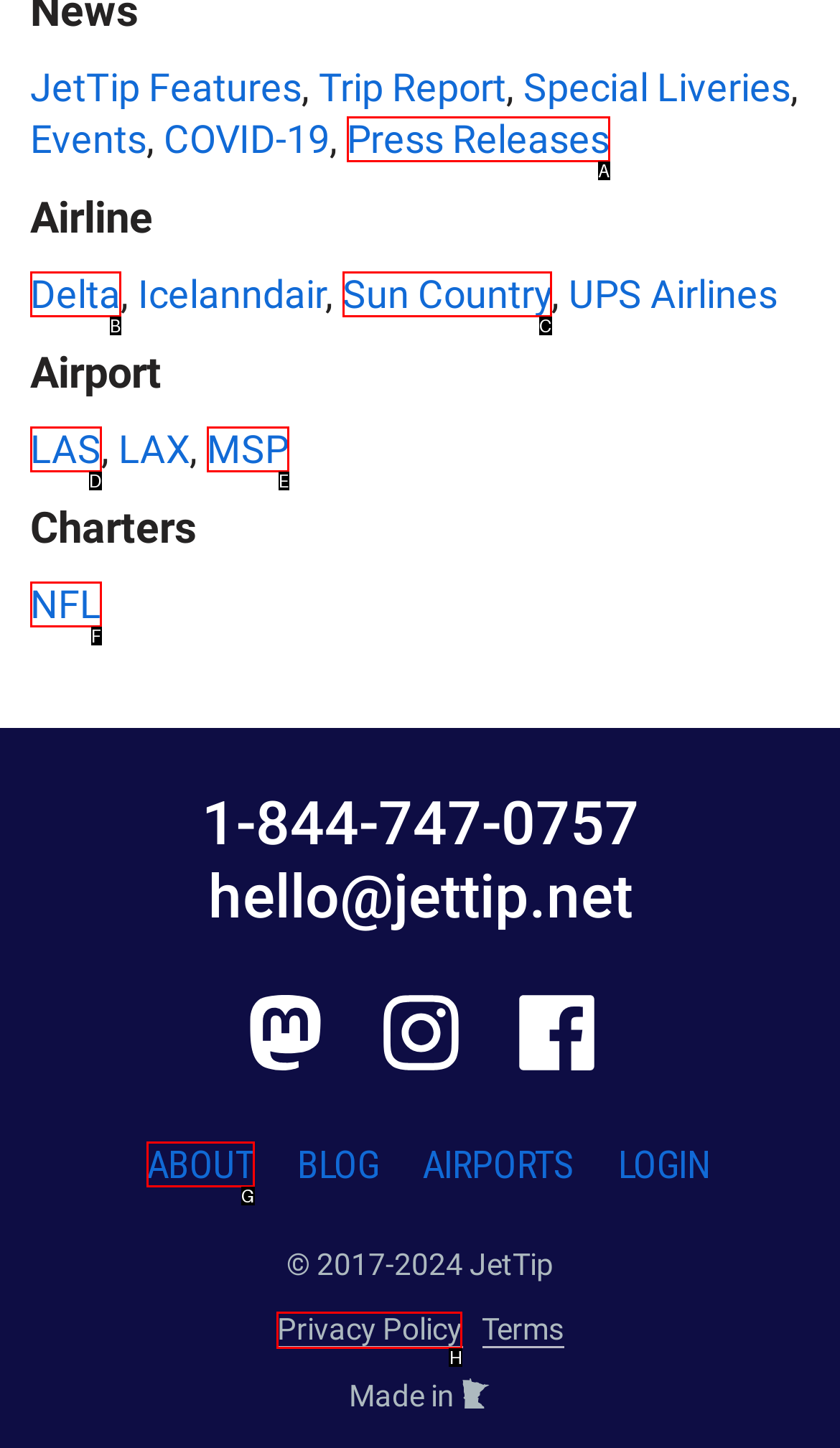Identify which HTML element matches the description: MSP. Answer with the correct option's letter.

E